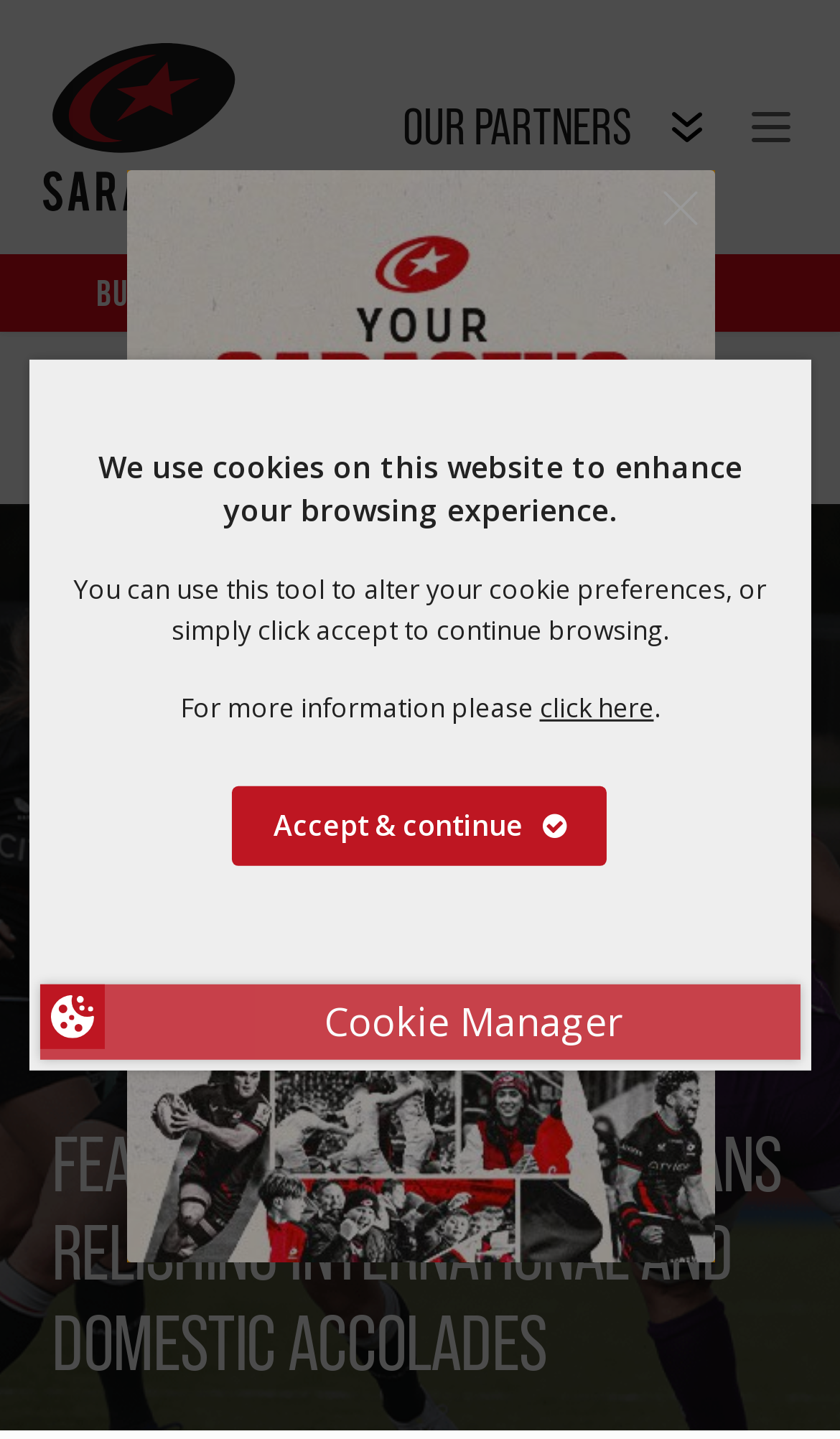Specify the bounding box coordinates of the region I need to click to perform the following instruction: "Click the BUY TICKETS link". The coordinates must be four float numbers in the range of 0 to 1, i.e., [left, top, right, bottom].

[0.0, 0.177, 0.5, 0.231]